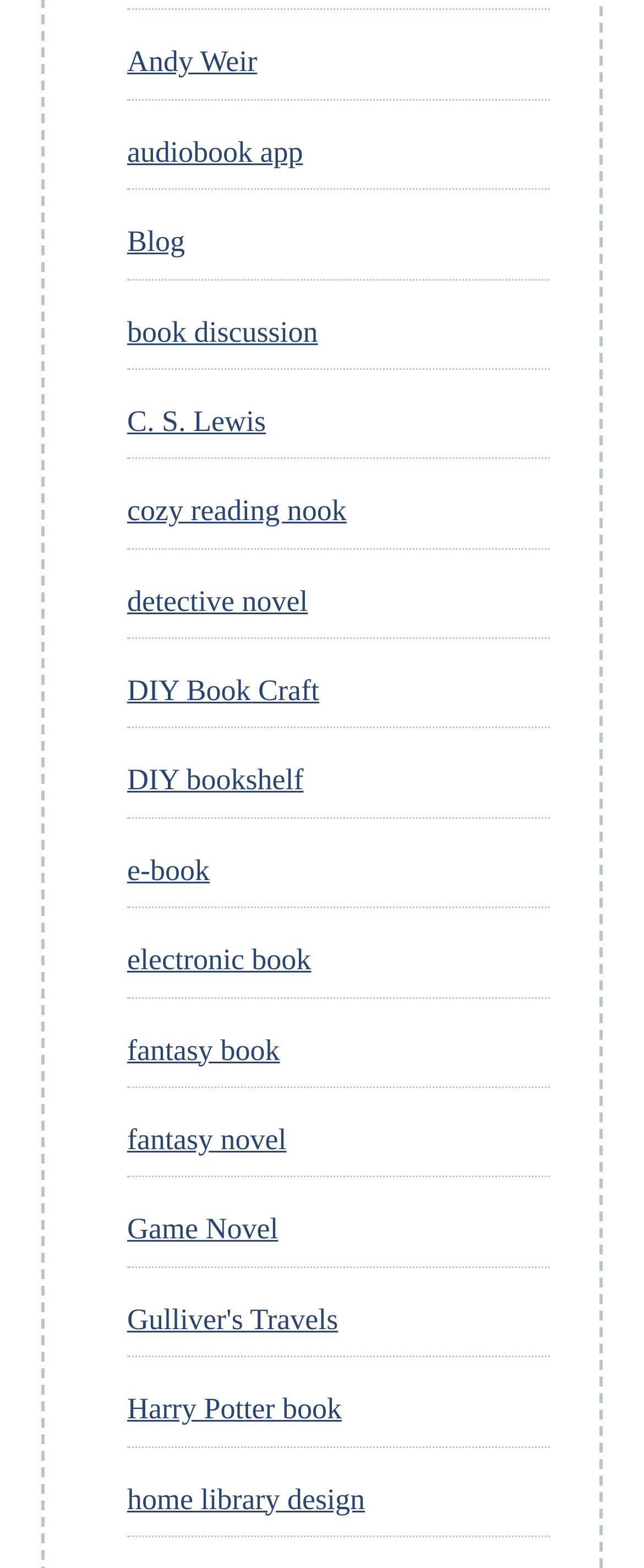Answer the question briefly using a single word or phrase: 
What is the first author mentioned?

Andy Weir